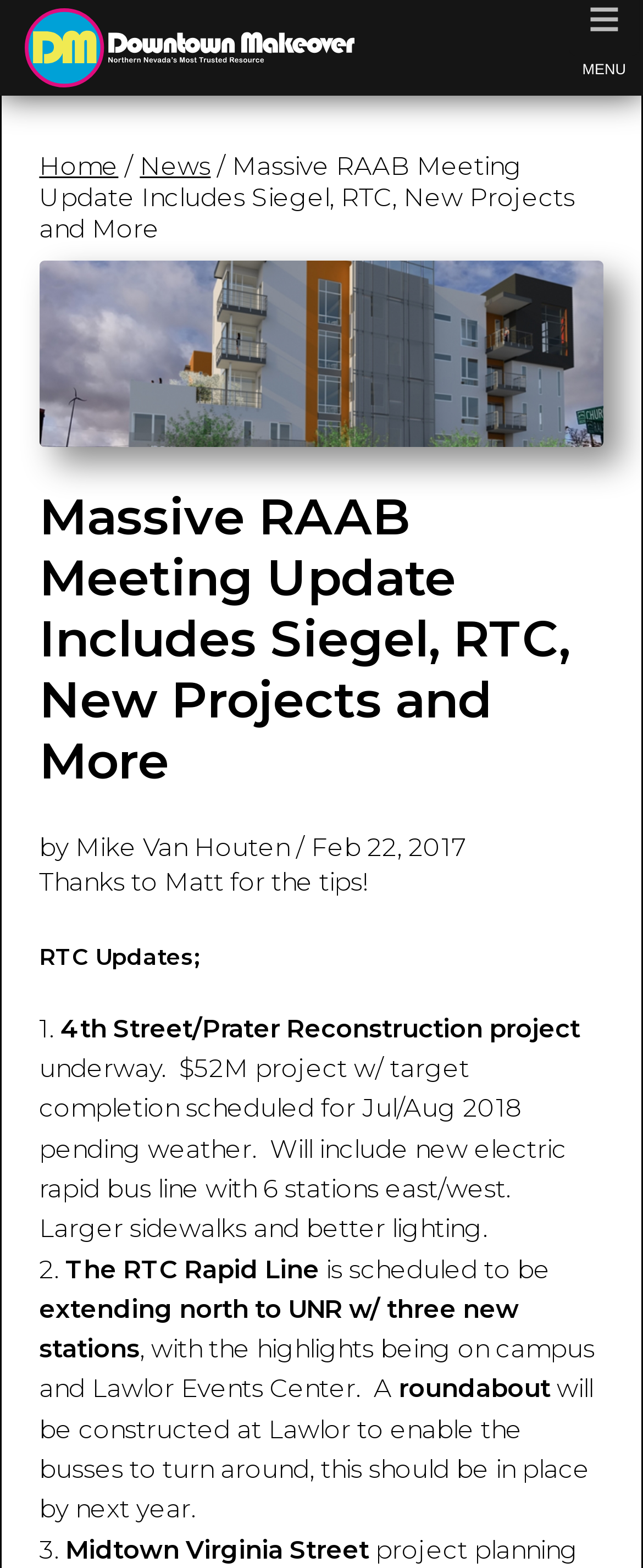Identify the bounding box coordinates for the UI element described as follows: News. Use the format (top-left x, top-left y, bottom-right x, bottom-right y) and ensure all values are floating point numbers between 0 and 1.

[0.217, 0.096, 0.328, 0.116]